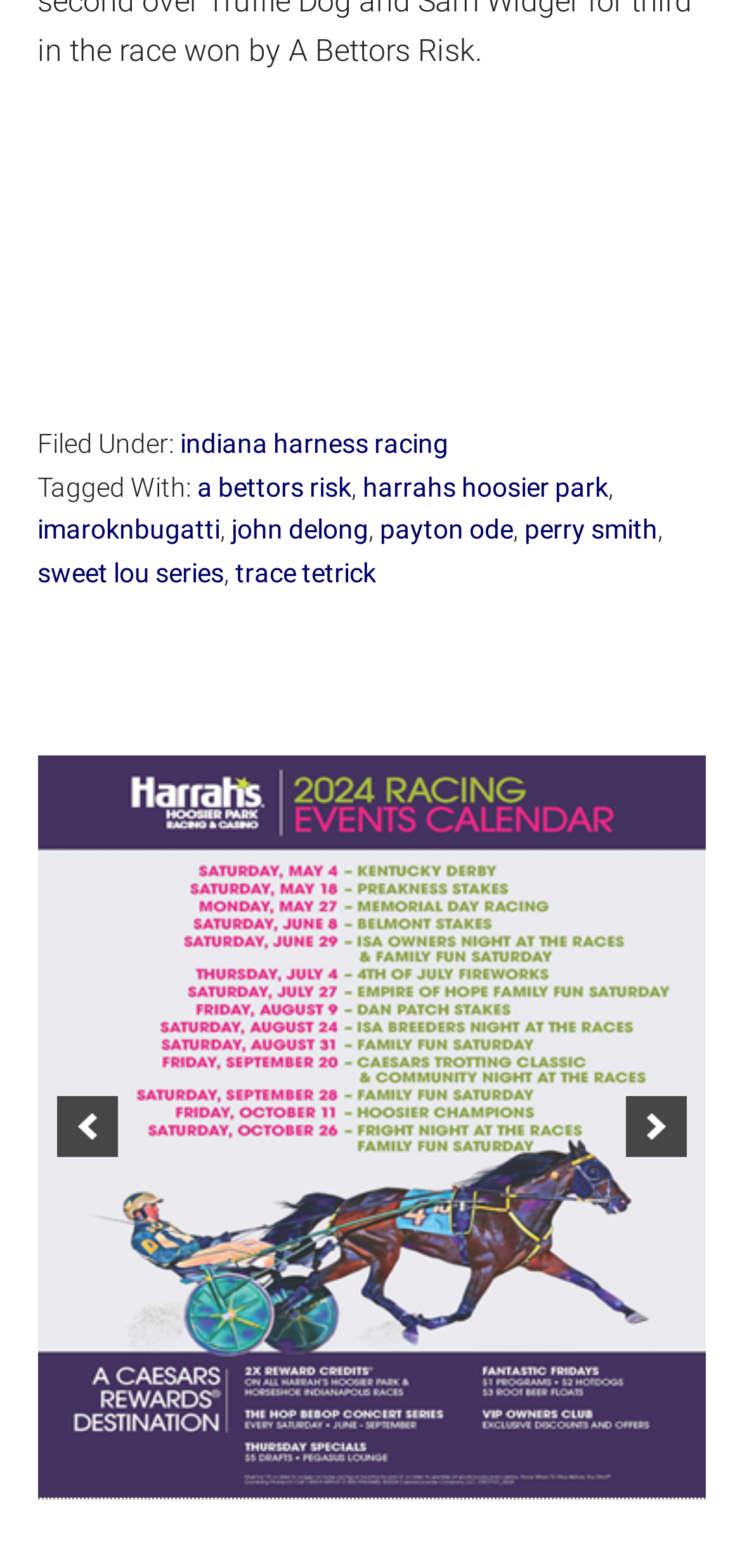Determine the bounding box coordinates of the section I need to click to execute the following instruction: "visit the indiana harness racing page". Provide the coordinates as four float numbers between 0 and 1, i.e., [left, top, right, bottom].

[0.242, 0.273, 0.604, 0.292]